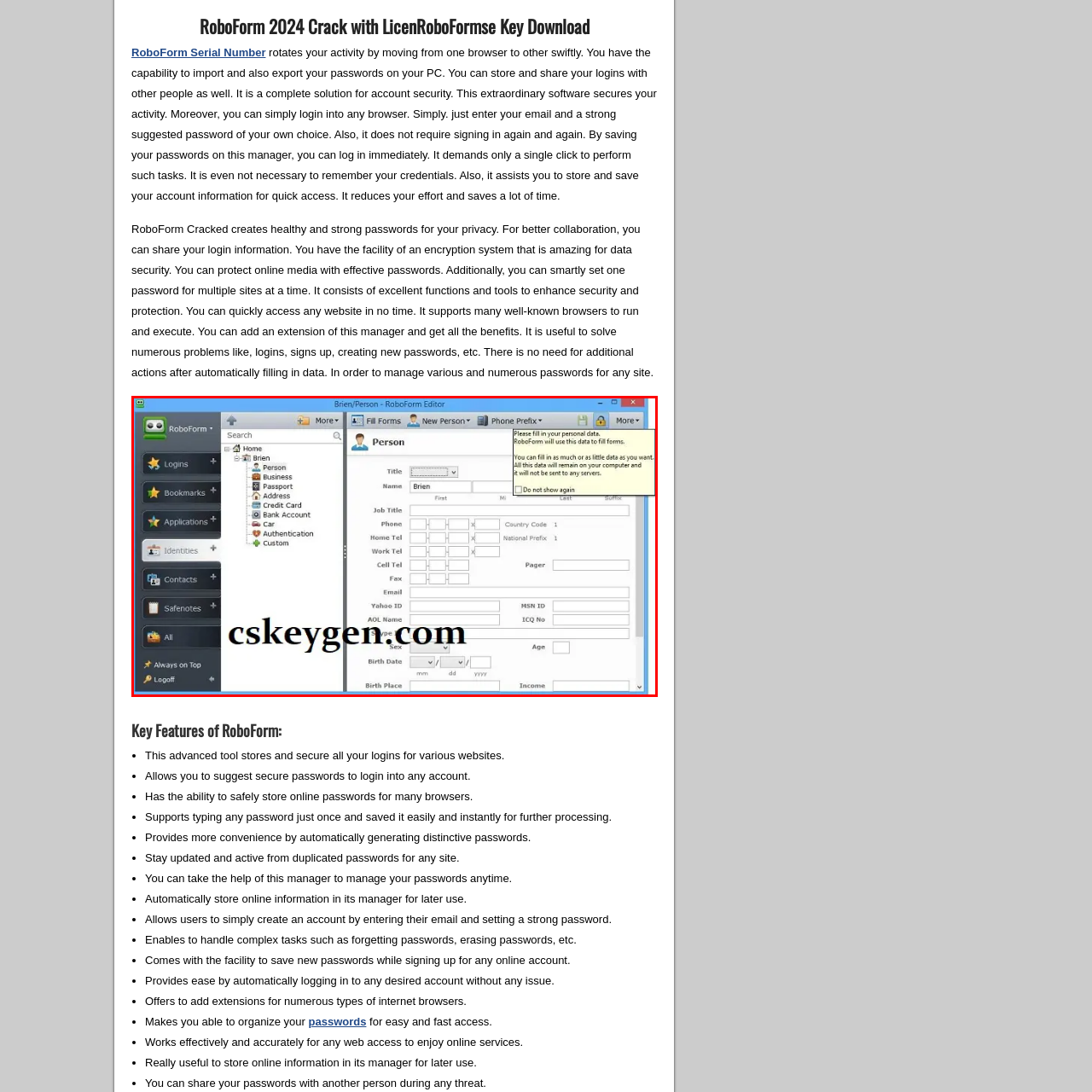Elaborate on the contents of the image marked by the red border.

The image depicts the RoboForm Editor interface, showcasing a user-friendly layout designed for managing personal information. On the left side, a vertical navigation panel lists various categories such as "Logins," "Bookmarks," "Applications," and "Identities," allowing users to quickly access different types of stored data. The main section features the "Person" form for entering personal details, including fields for name, job title, contact information (phone, email, Yahoo ID, etc.), gender, birth date, and place of birth.

In the upper right corner, a message prompt encourages users to fill in their personal data, indicating that RoboForm can utilize this information to auto-fill forms efficiently. The note emphasizes data security by mentioning that no information will be sent to external servers, ensuring confidentiality. A distinctive branding element at the bottom of the image displays the website address "cskeygen.com," suggesting a potential source for the software. This visual effectively communicates the application's purpose as a valuable tool for managing passwords and personal data securely and conveniently.